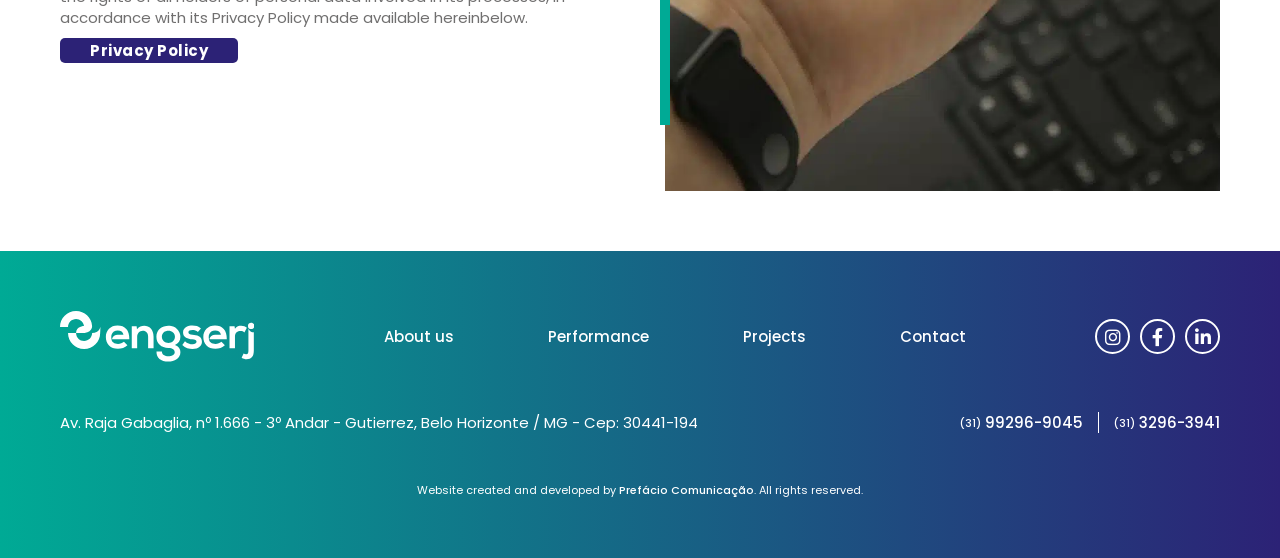Please provide the bounding box coordinates for the element that needs to be clicked to perform the following instruction: "View privacy policy". The coordinates should be given as four float numbers between 0 and 1, i.e., [left, top, right, bottom].

[0.047, 0.067, 0.186, 0.113]